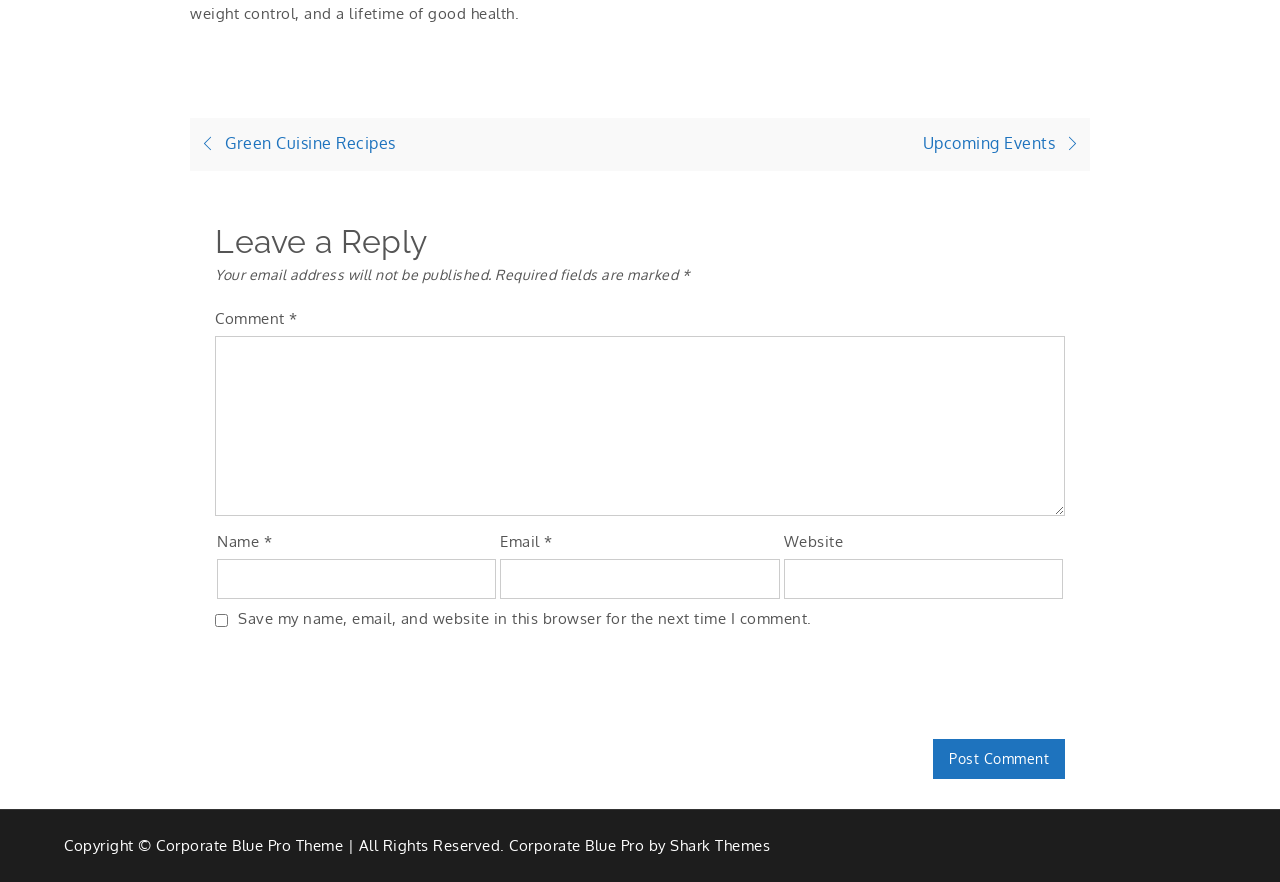Use a single word or phrase to answer the question: 
What is the 'reCAPTCHA' used for?

To prevent spam